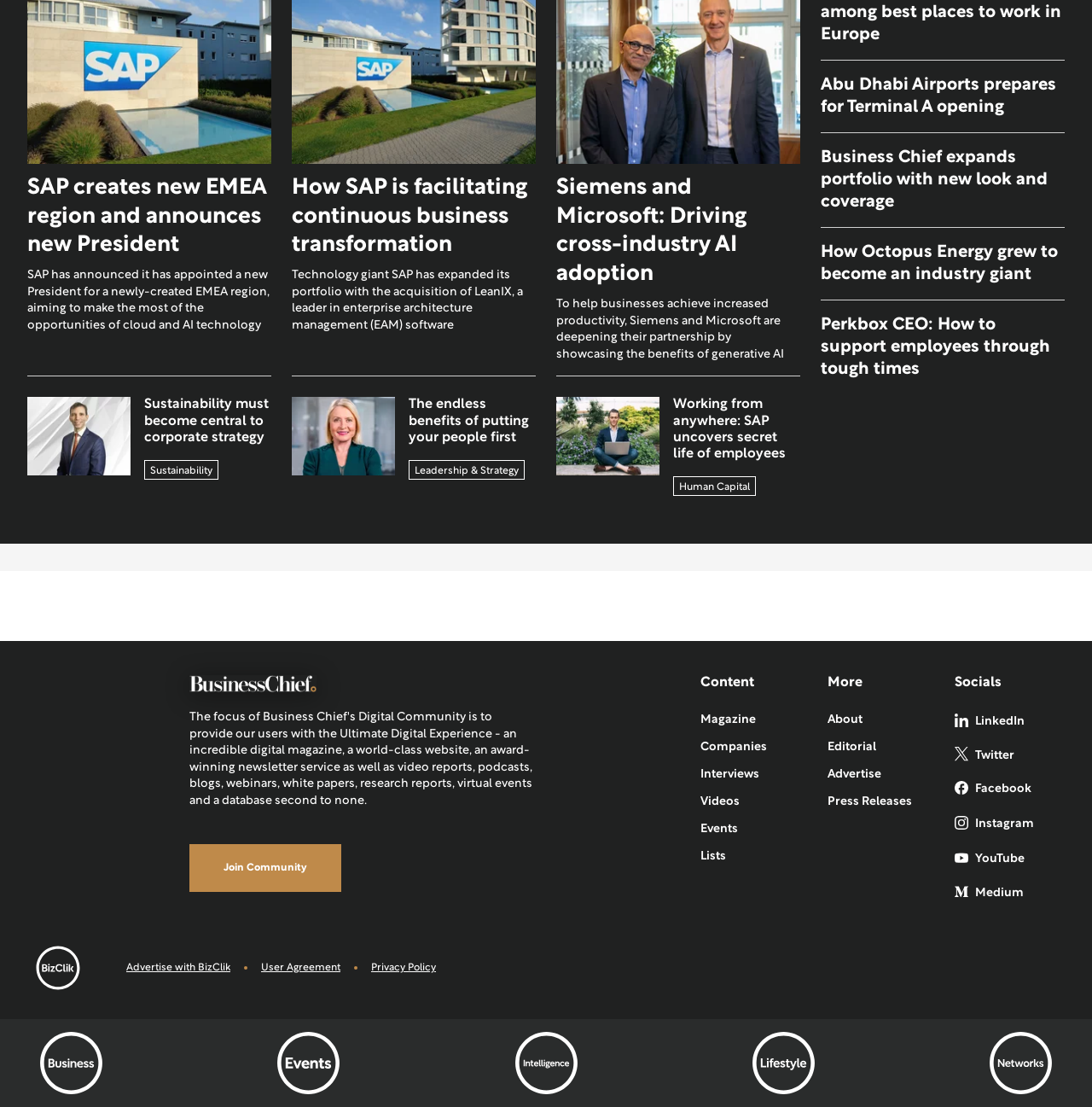What is the category of the article with the title 'The endless benefits of putting your people first'?
Using the image as a reference, answer the question with a short word or phrase.

Leadership & Strategy